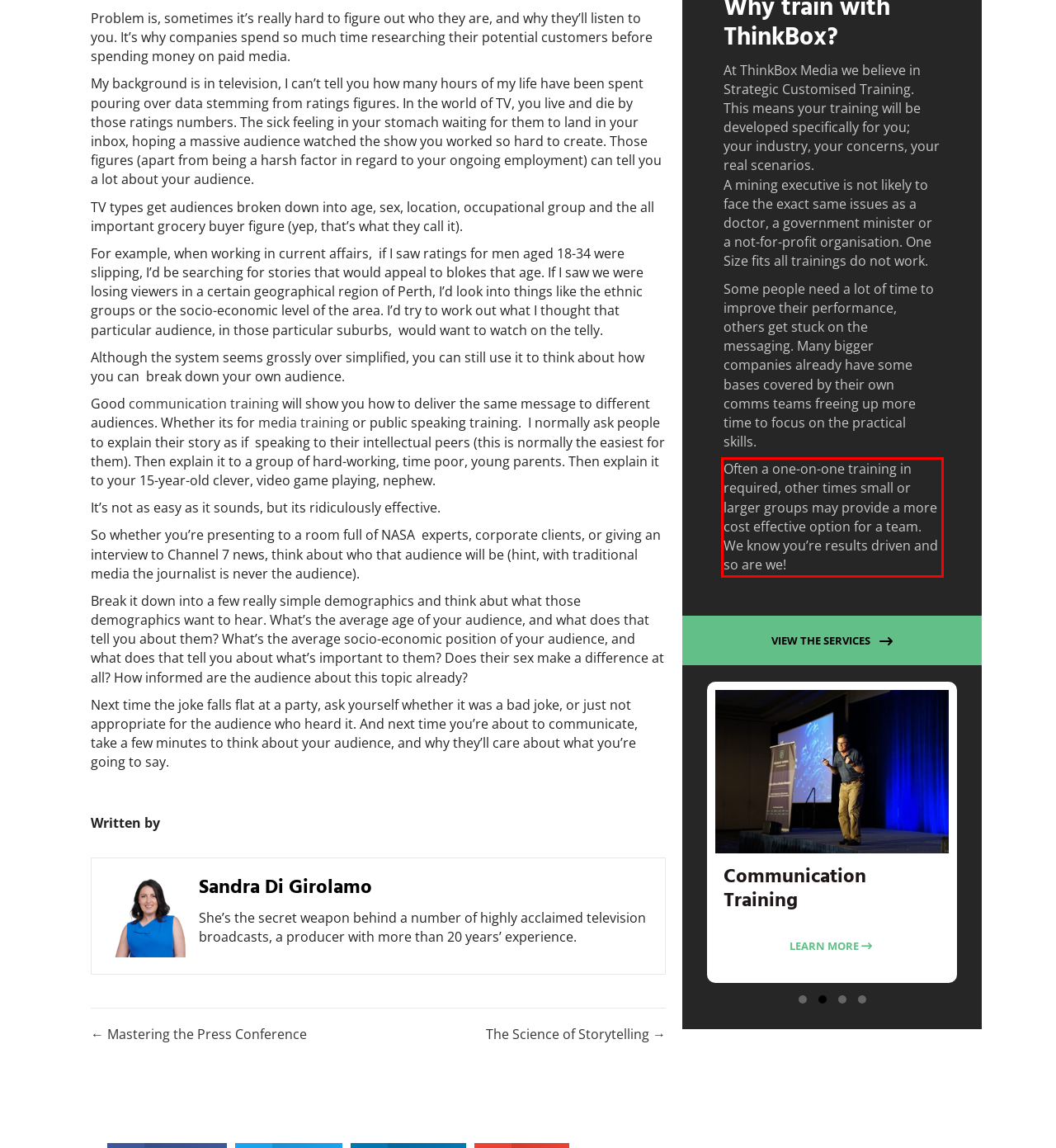Given a screenshot of a webpage containing a red bounding box, perform OCR on the text within this red bounding box and provide the text content.

Often a one-on-one training in required, other times small or larger groups may provide a more cost effective option for a team. We know you’re results driven and so are we!